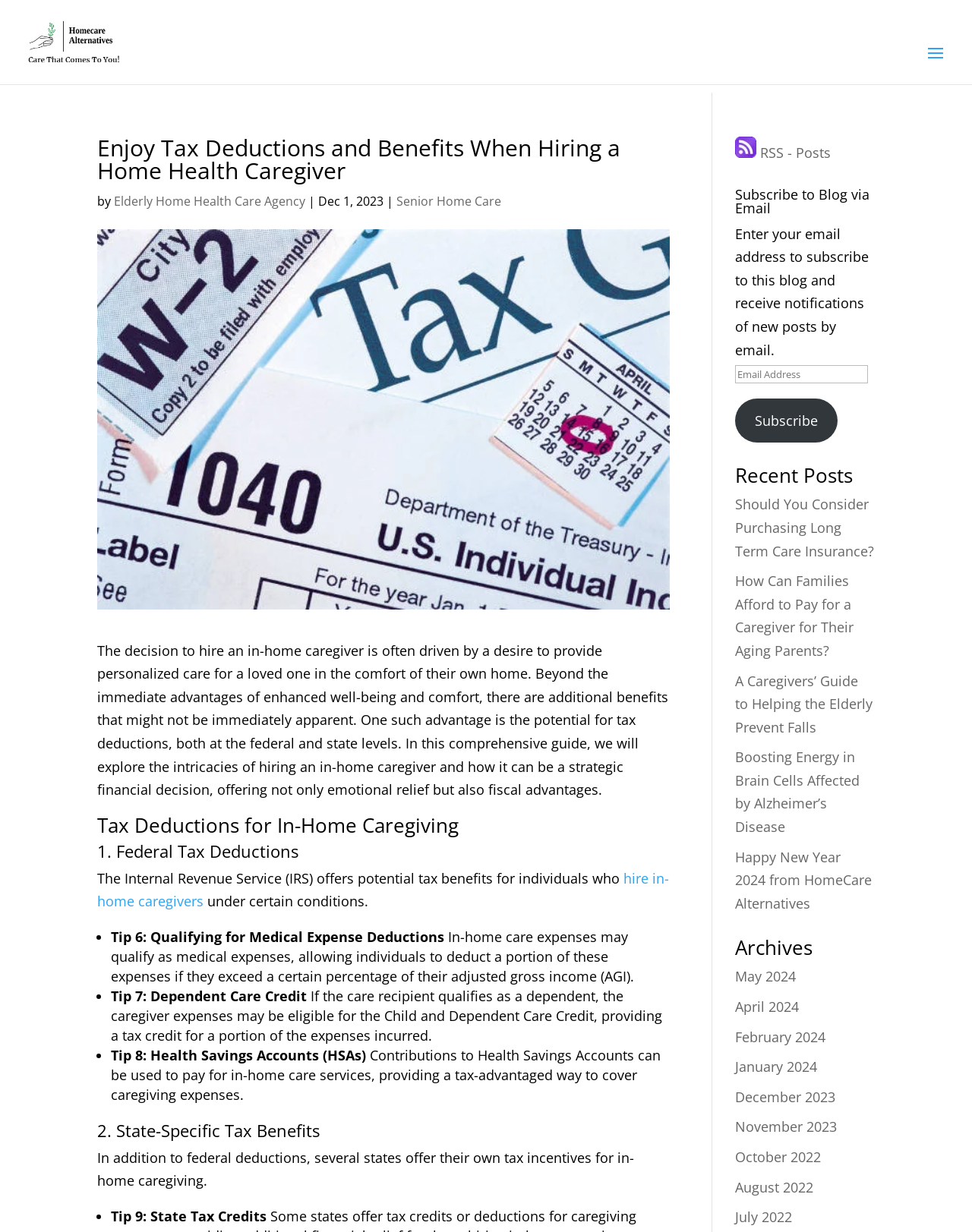Please provide the bounding box coordinates for the element that needs to be clicked to perform the instruction: "Read the article 'Should You Consider Purchasing Long Term Care Insurance?'". The coordinates must consist of four float numbers between 0 and 1, formatted as [left, top, right, bottom].

[0.756, 0.402, 0.899, 0.454]